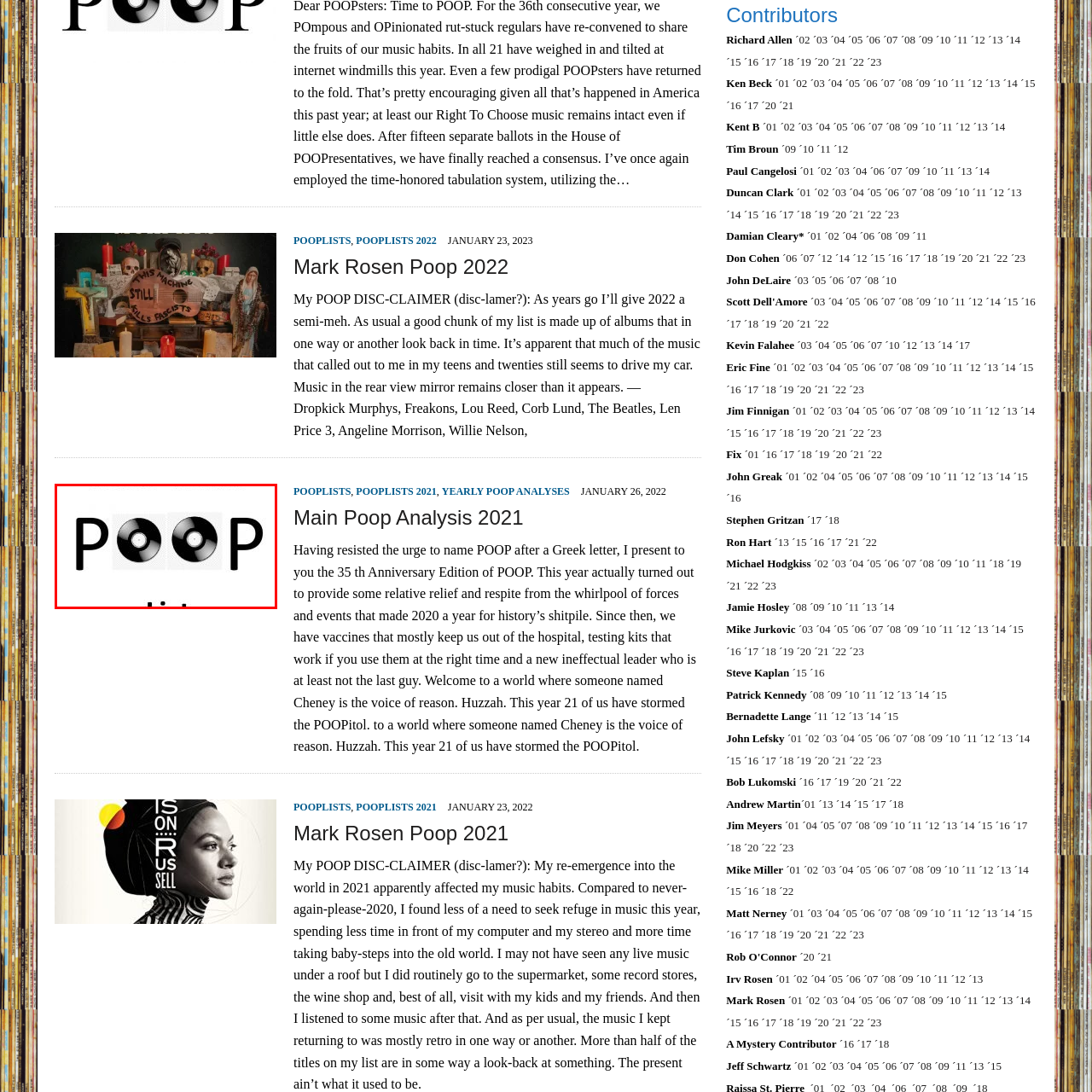Refer to the image area inside the black border, What is the tone of the design? 
Respond concisely with a single word or phrase.

Playful and quirky